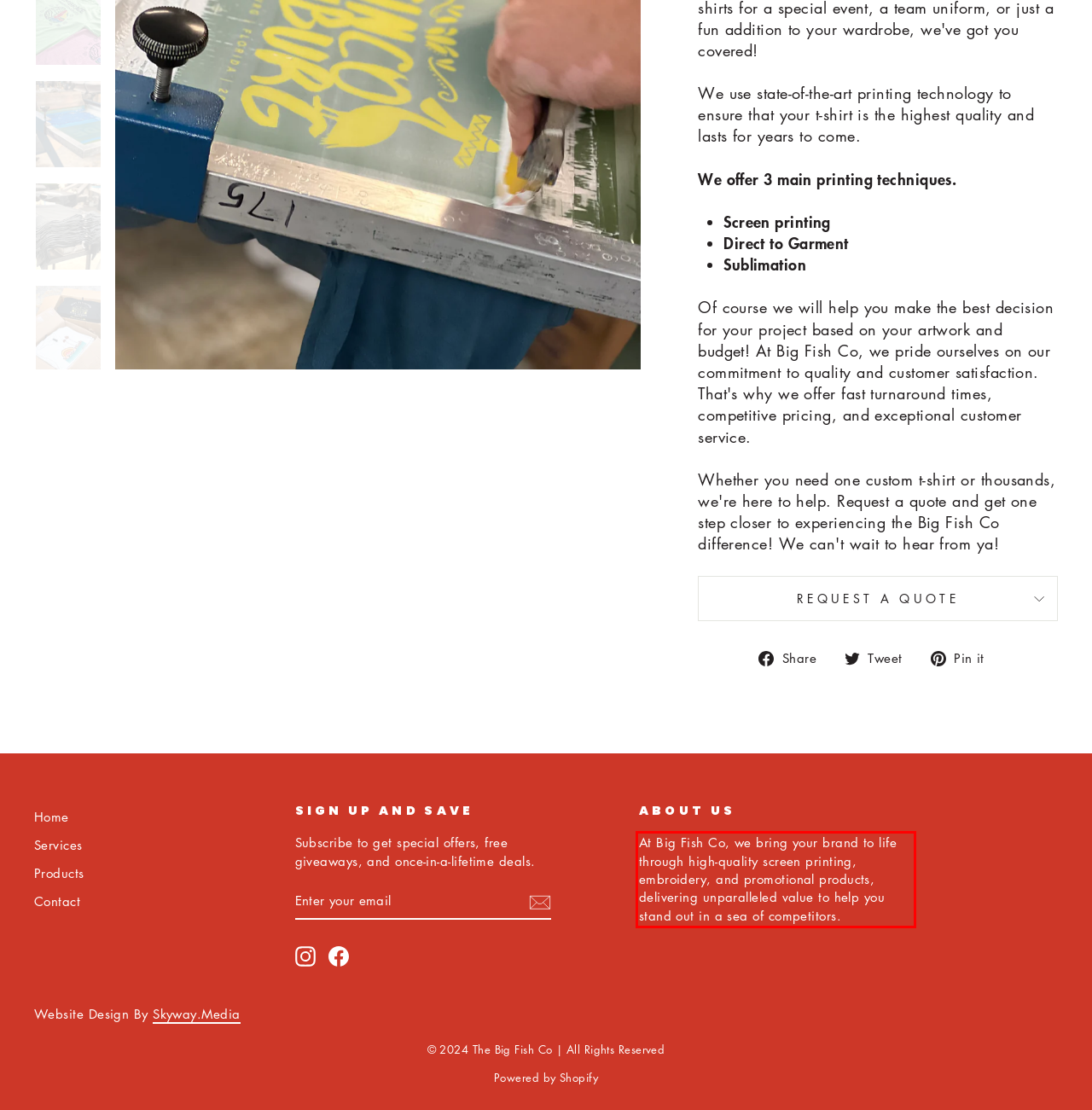You are provided with a screenshot of a webpage featuring a red rectangle bounding box. Extract the text content within this red bounding box using OCR.

At Big Fish Co, we bring your brand to life through high-quality screen printing, embroidery, and promotional products, delivering unparalleled value to help you stand out in a sea of competitors.